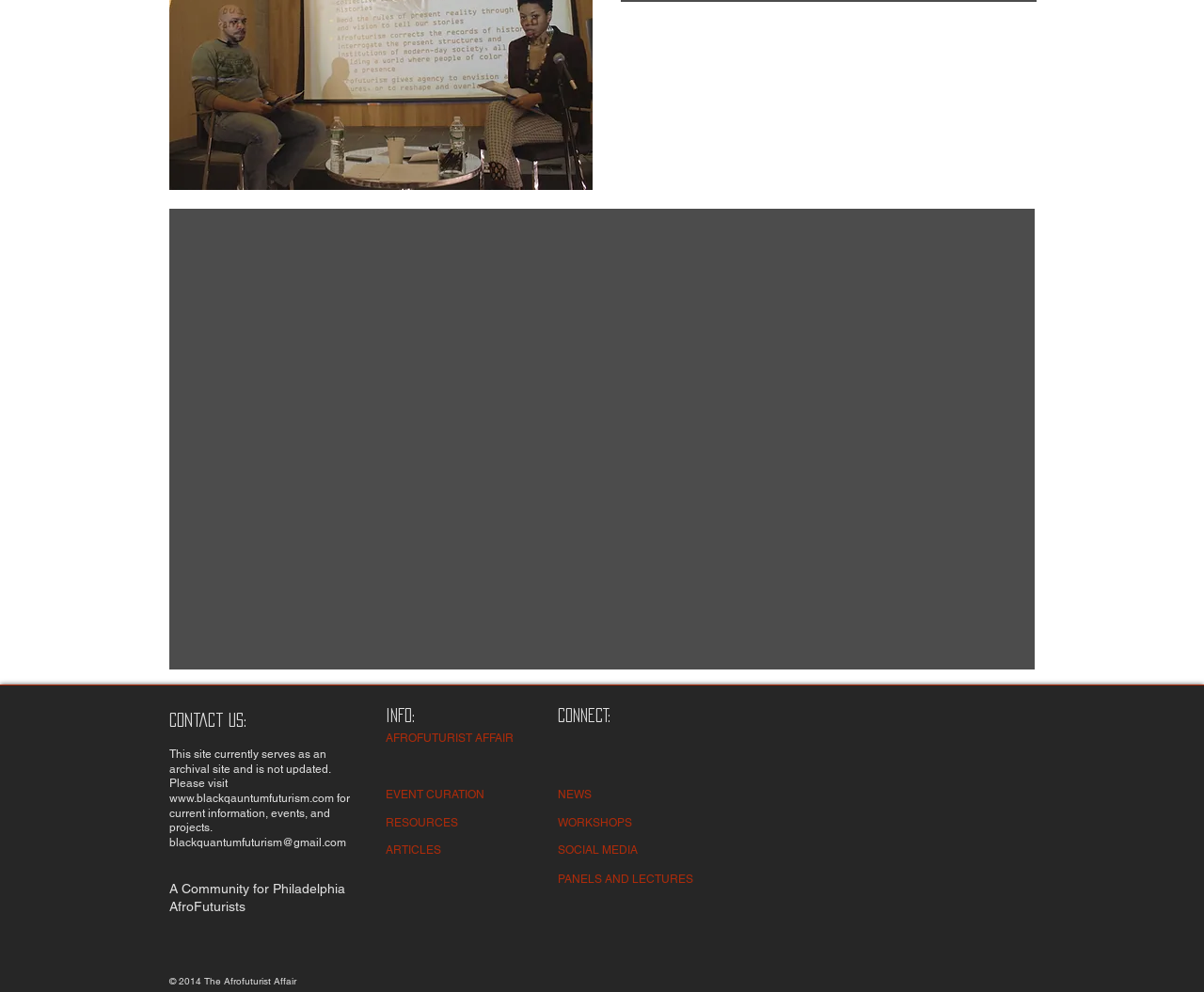What is the alternative website for current information?
Answer with a single word or short phrase according to what you see in the image.

www.blackquantumfuturism.com